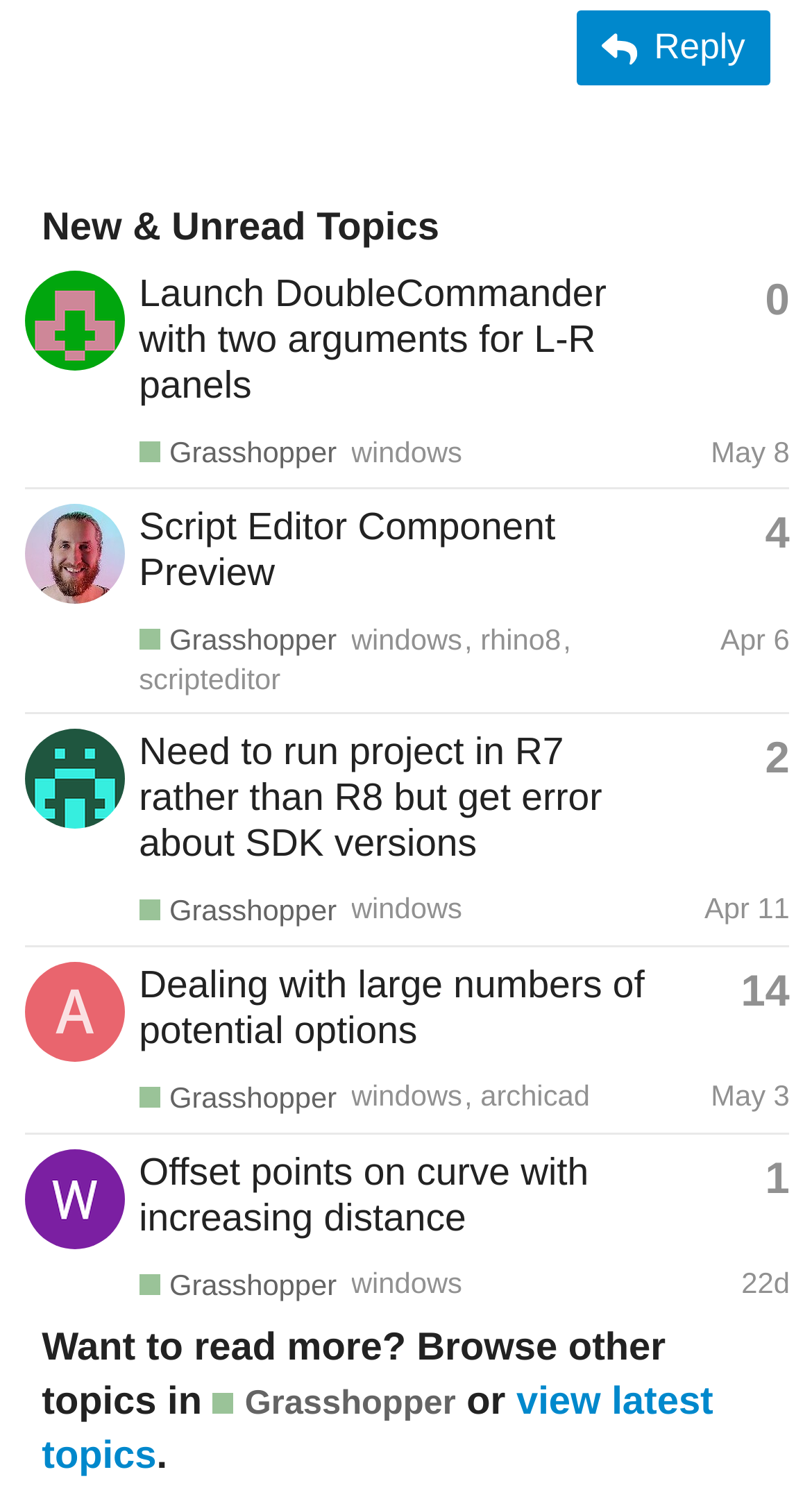Could you locate the bounding box coordinates for the section that should be clicked to accomplish this task: "View a topic".

[0.029, 0.18, 0.973, 0.324]